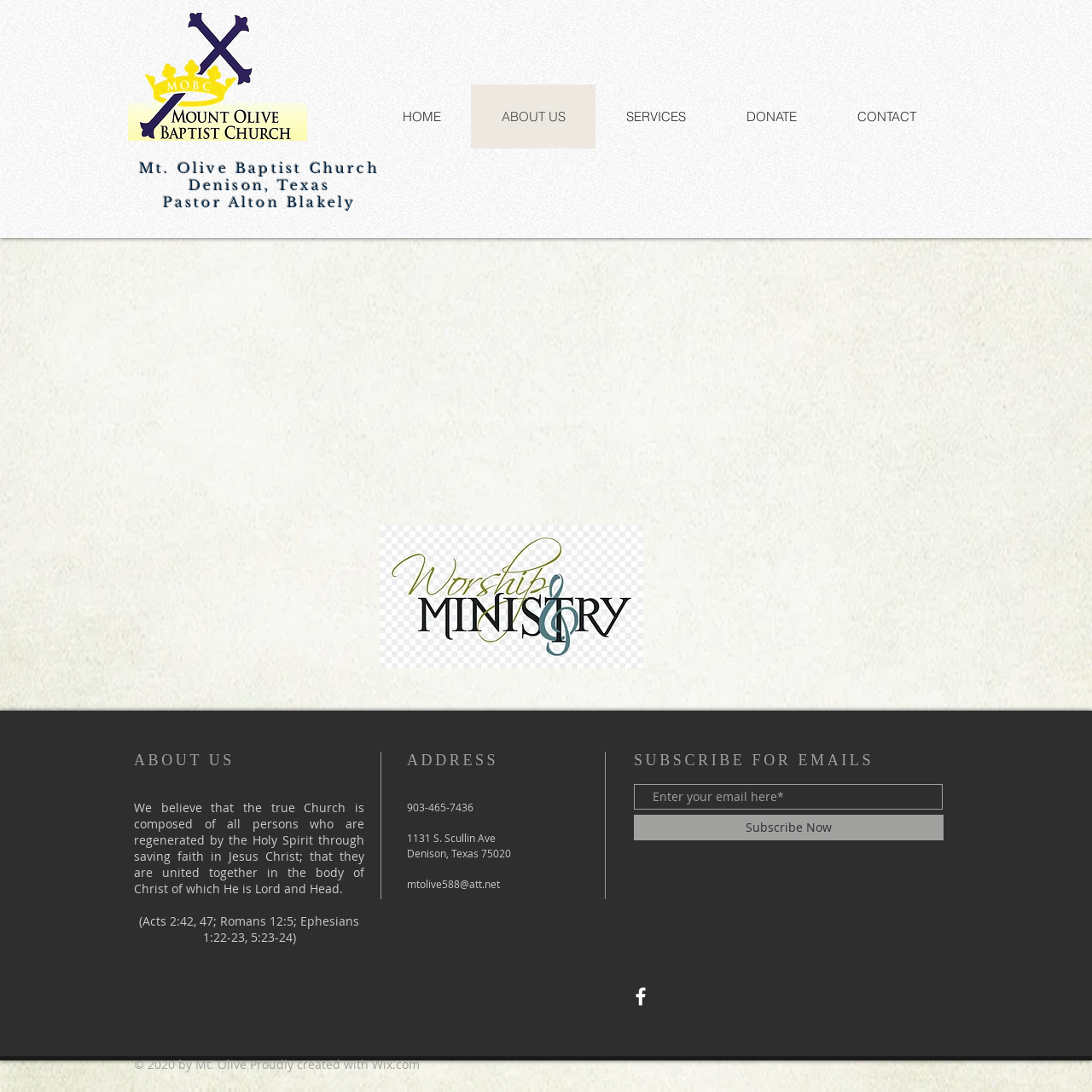Identify and provide the bounding box coordinates of the UI element described: "Wix.com". The coordinates should be formatted as [left, top, right, bottom], with each number being a float between 0 and 1.

[0.341, 0.967, 0.384, 0.982]